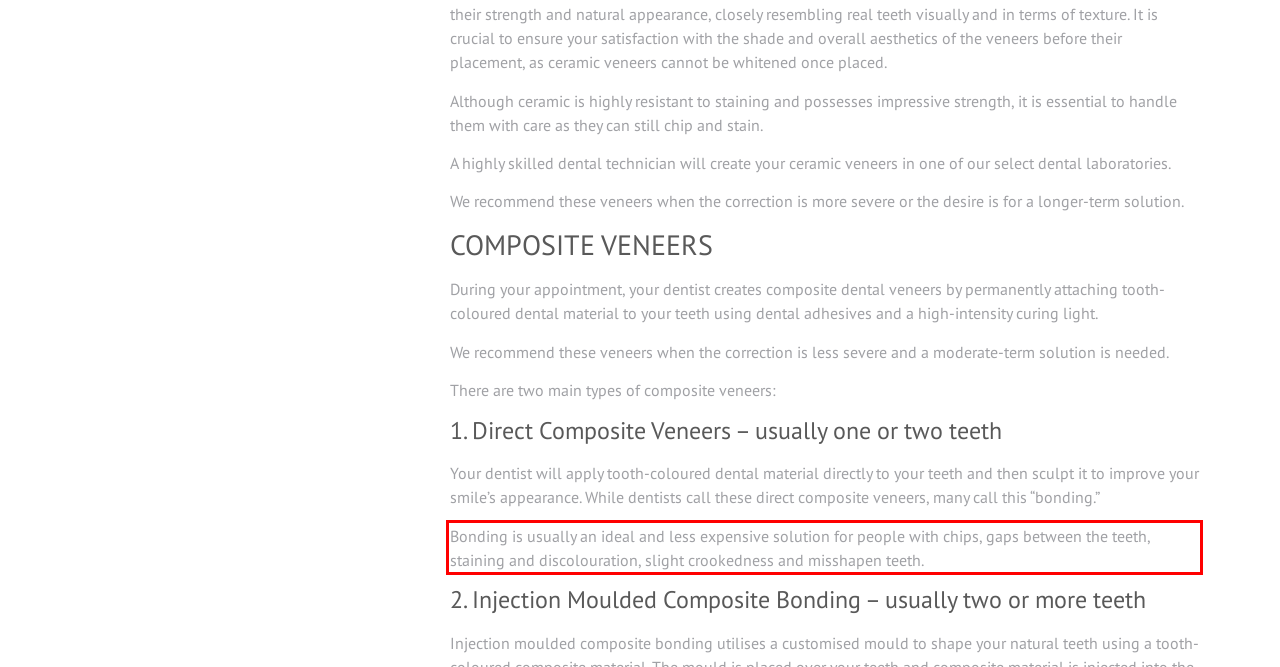Within the screenshot of the webpage, there is a red rectangle. Please recognize and generate the text content inside this red bounding box.

Bonding is usually an ideal and less expensive solution for people with chips, gaps between the teeth, staining and discolouration, slight crookedness and misshapen teeth.